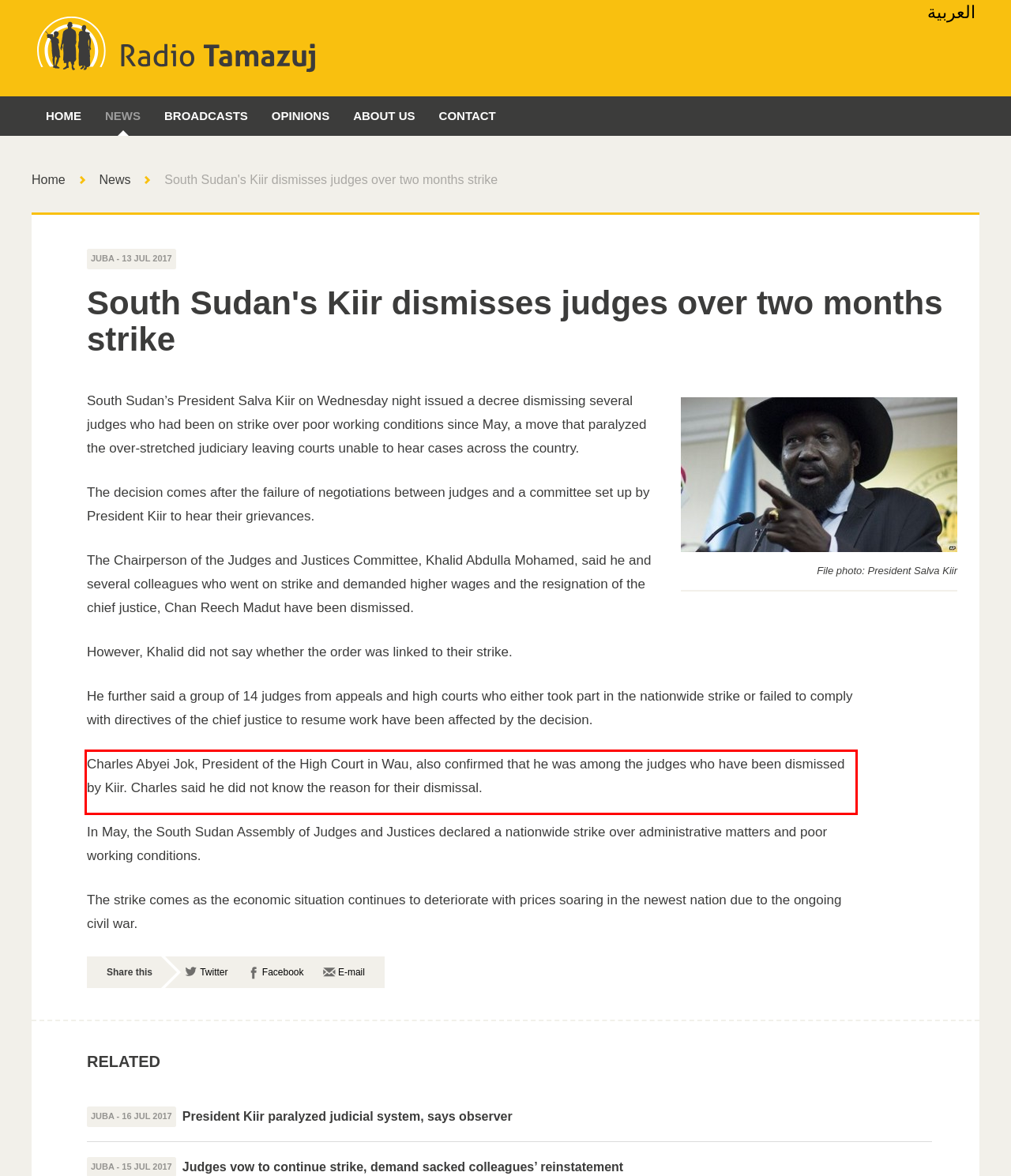You are given a screenshot of a webpage with a UI element highlighted by a red bounding box. Please perform OCR on the text content within this red bounding box.

Charles Abyei Jok, President of the High Court in Wau, also confirmed that he was among the judges who have been dismissed by Kiir. Charles said he did not know the reason for their dismissal.